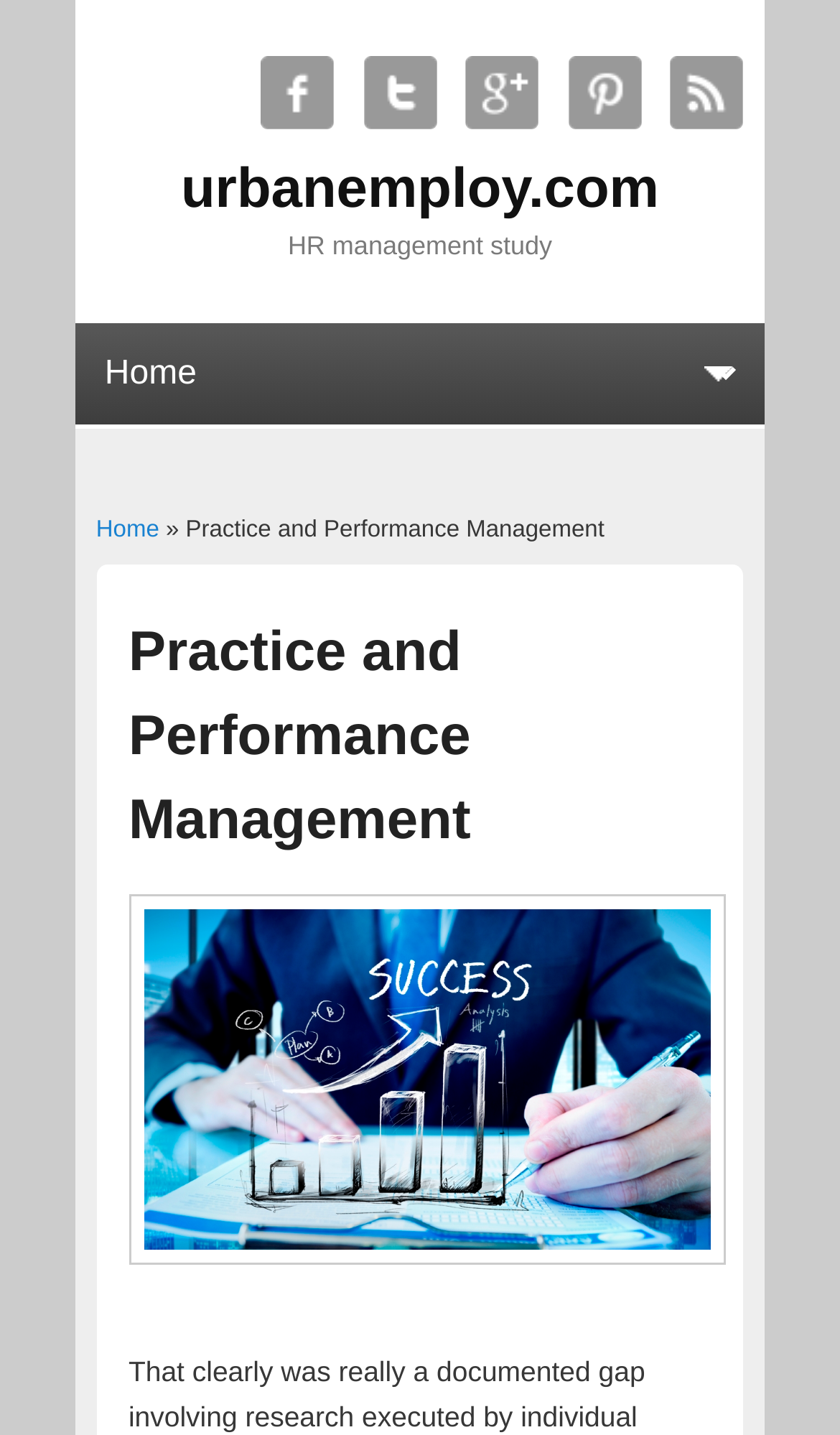Locate the bounding box coordinates of the element to click to perform the following action: 'go to Home'. The coordinates should be given as four float values between 0 and 1, in the form of [left, top, right, bottom].

[0.114, 0.361, 0.19, 0.379]